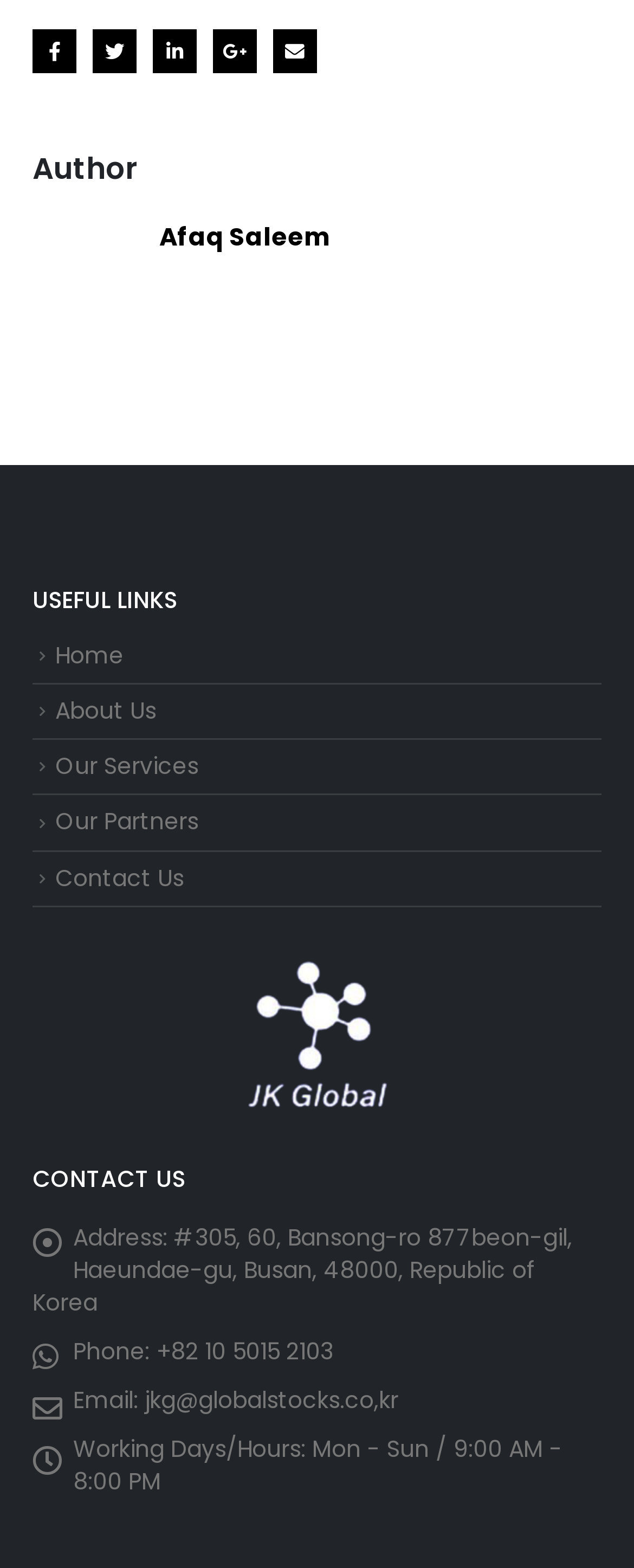Using the element description Afaq Saleem, predict the bounding box coordinates for the UI element. Provide the coordinates in (top-left x, top-left y, bottom-right x, bottom-right y) format with values ranging from 0 to 1.

[0.251, 0.14, 0.523, 0.162]